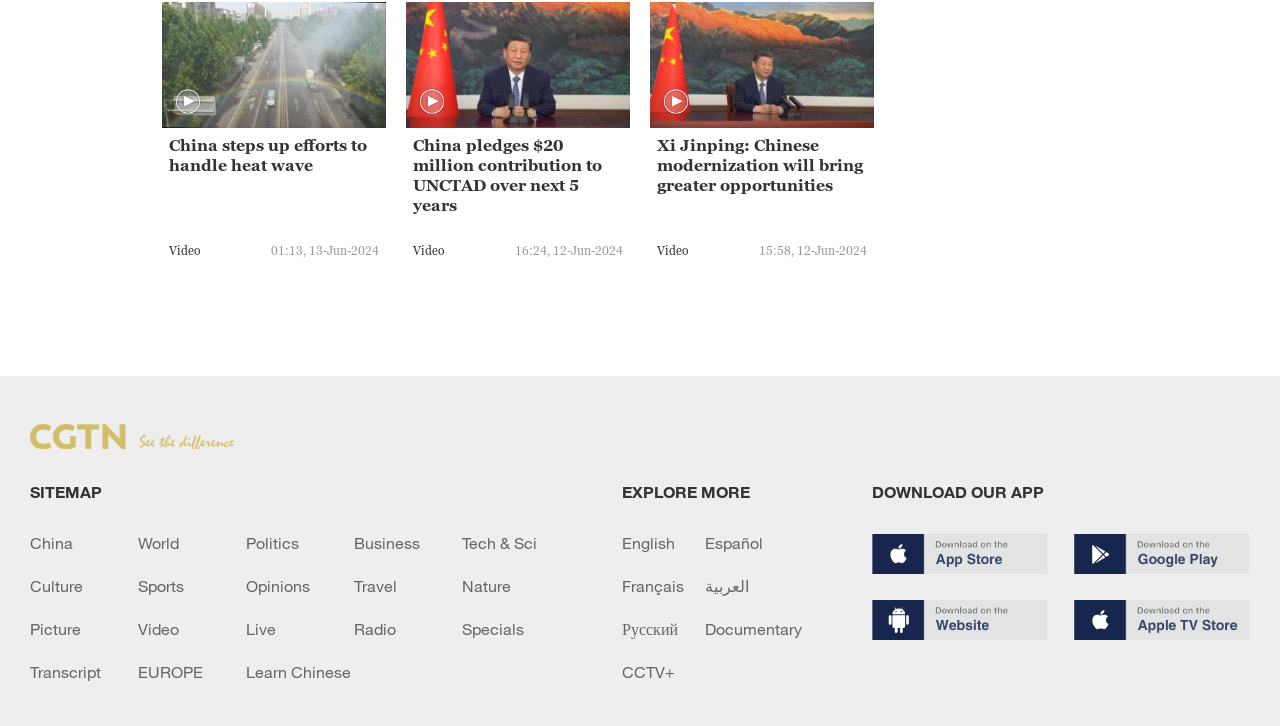Please find the bounding box coordinates of the element that you should click to achieve the following instruction: "Click the SITEMAP button". The coordinates should be presented as four float numbers between 0 and 1: [left, top, right, bottom].

[0.023, 0.664, 0.08, 0.69]